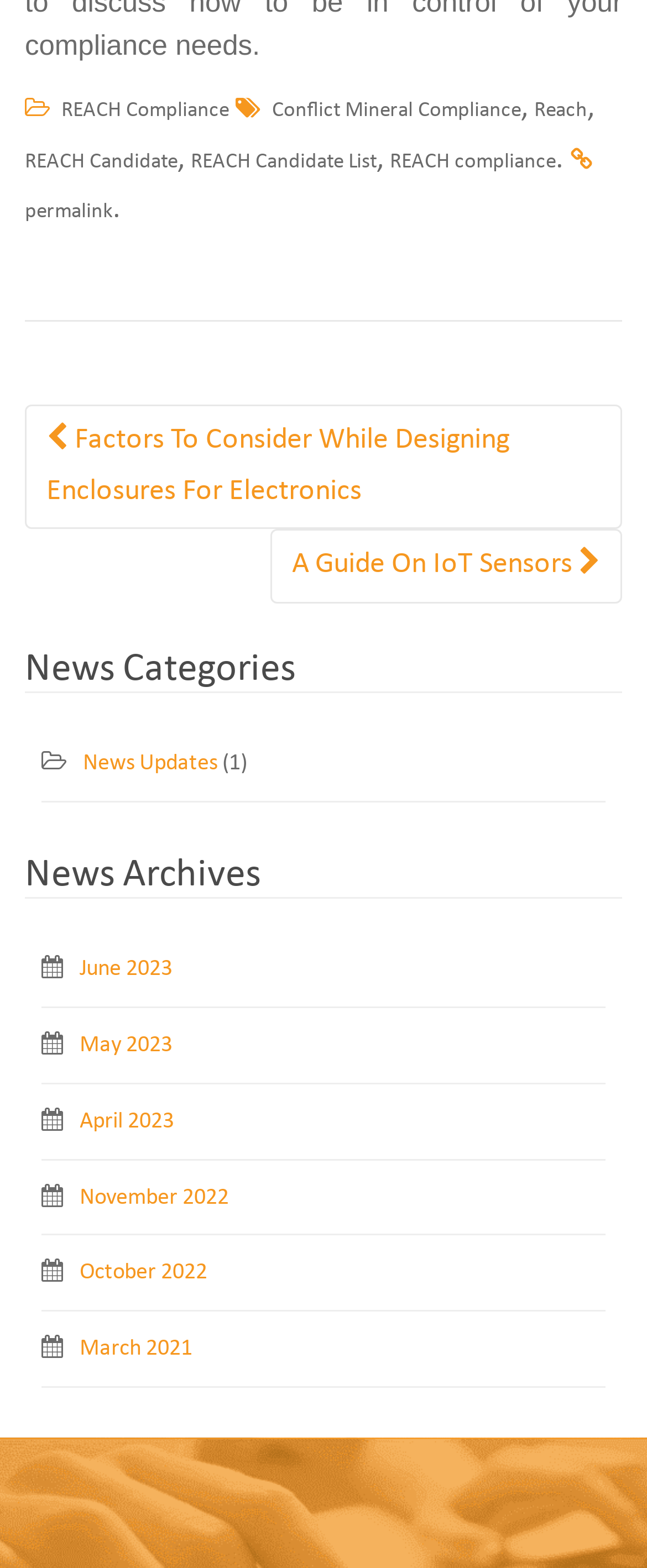Given the element description: "A Guide On IoT Sensors", predict the bounding box coordinates of the UI element it refers to, using four float numbers between 0 and 1, i.e., [left, top, right, bottom].

[0.418, 0.337, 0.962, 0.385]